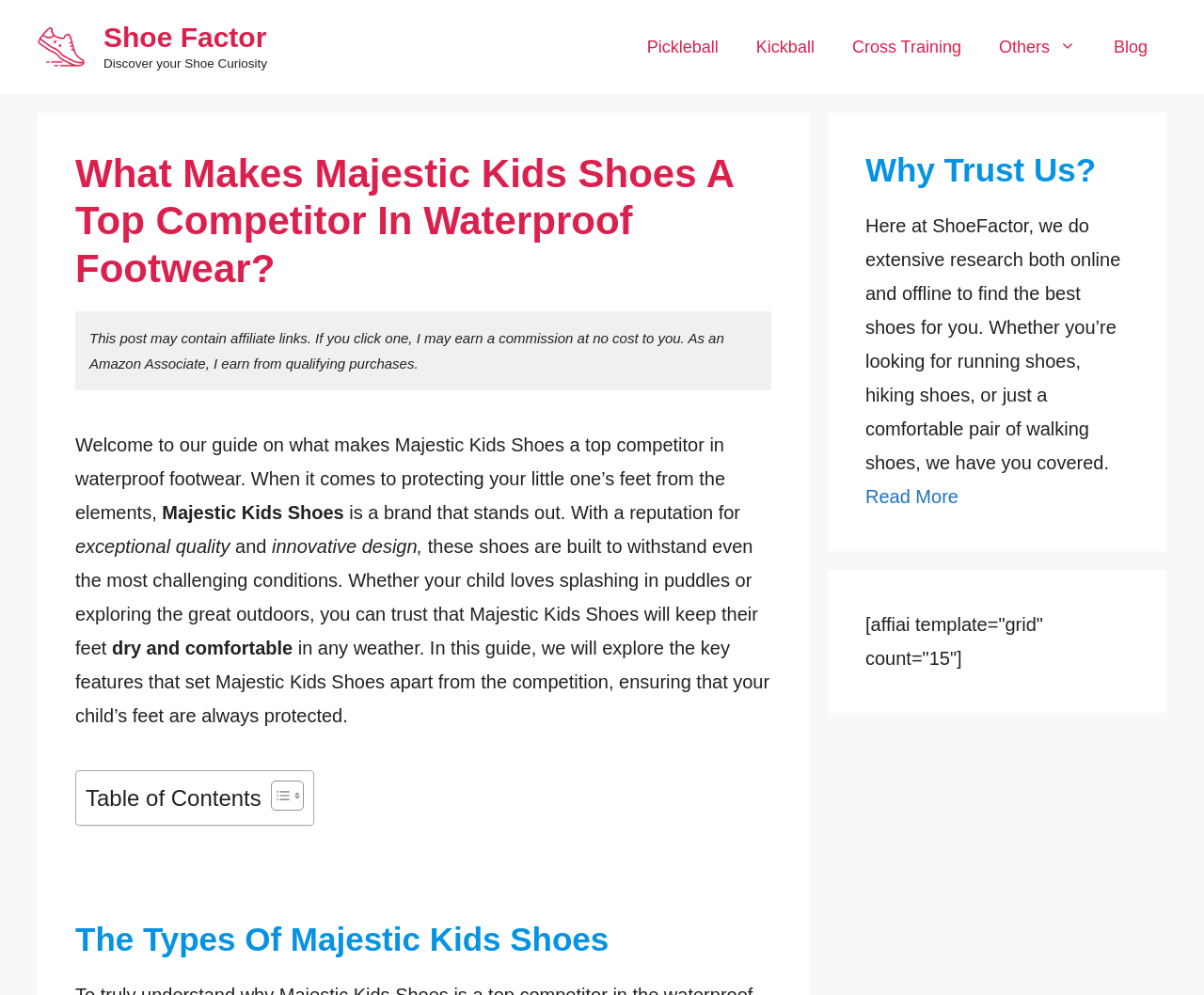Based on what you see in the screenshot, provide a thorough answer to this question: How many sections are in the table of contents?

The table of contents is mentioned in the content section, but the number of sections is not specified. The table of contents is likely to outline the different topics or subheadings discussed in the guide, but the exact number of sections is not provided.